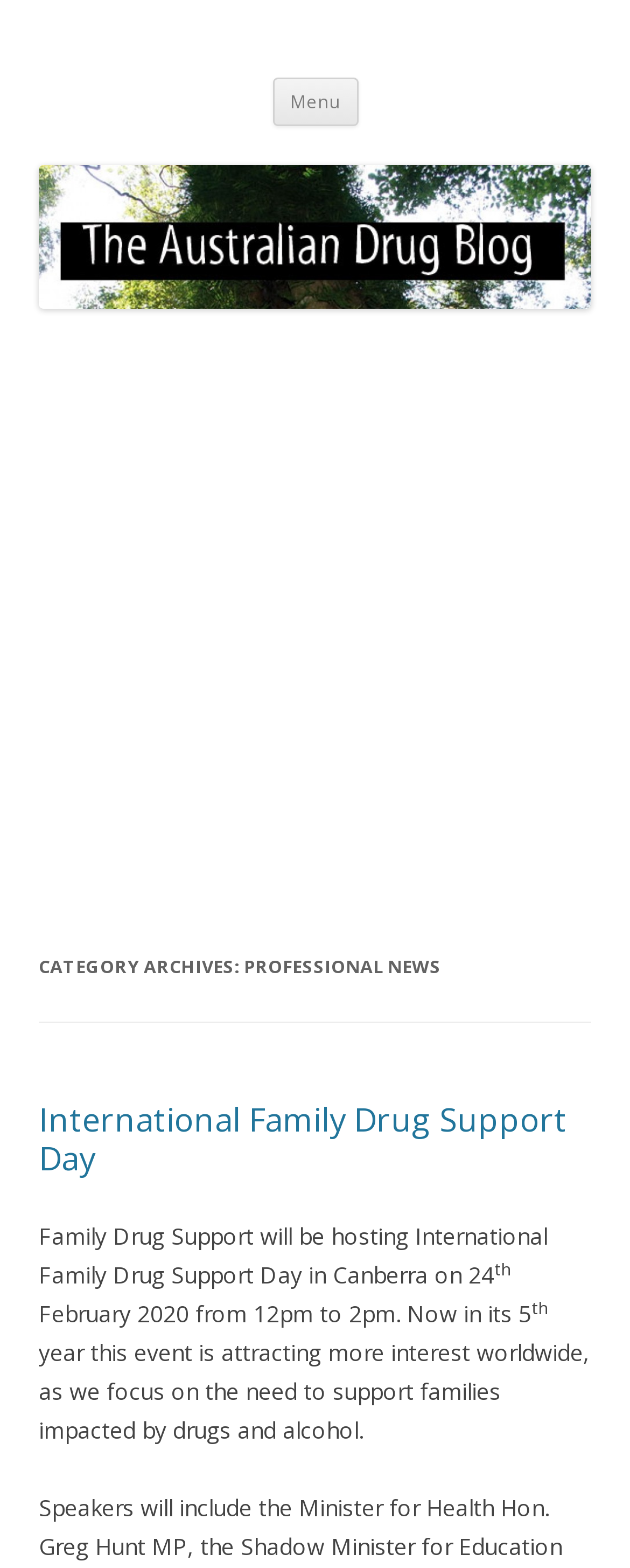Provide a short, one-word or phrase answer to the question below:
What is the topic of the news archive?

Professional News